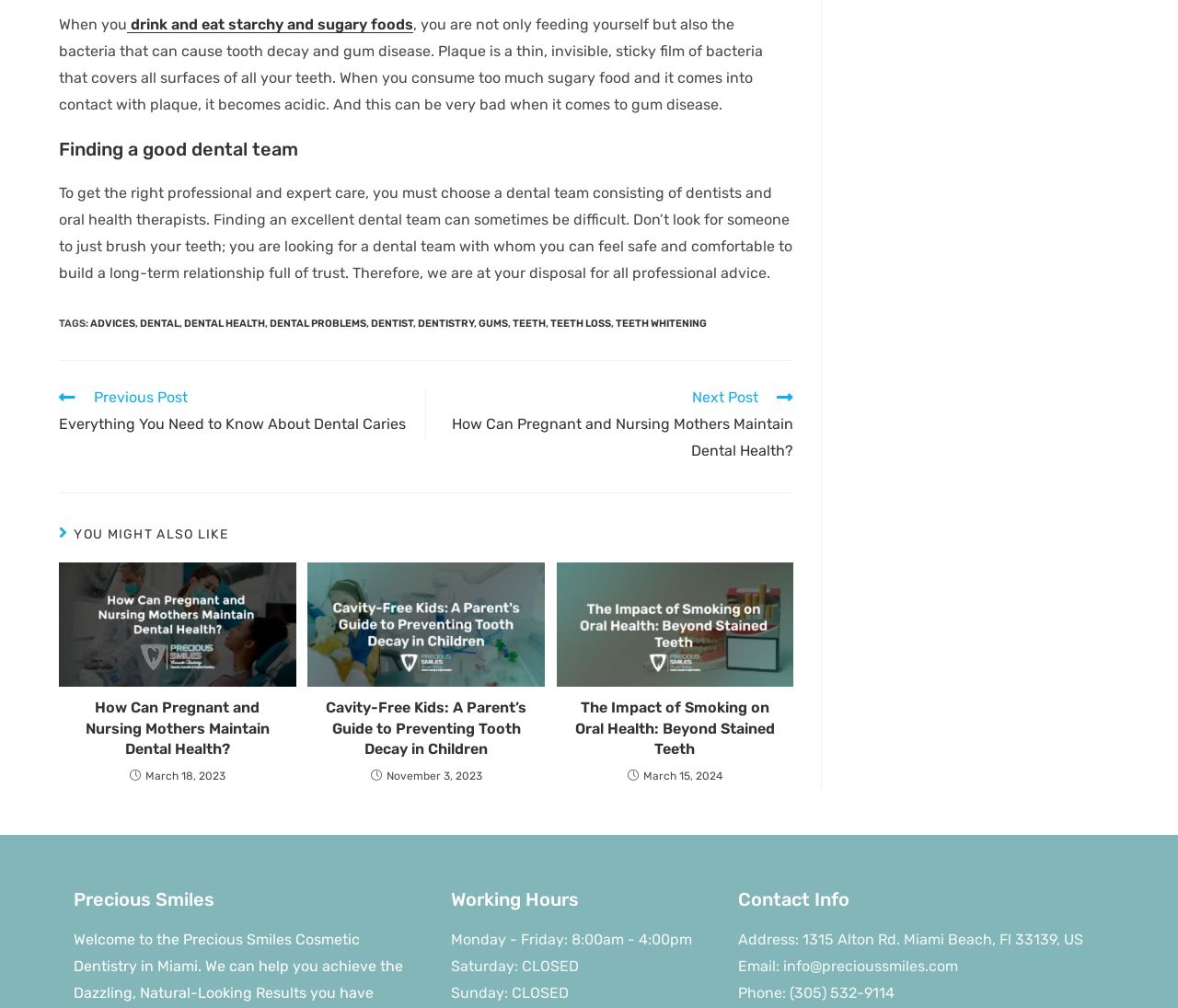Carefully examine the image and provide an in-depth answer to the question: What is the main topic of this webpage?

Based on the content of the webpage, it appears to be discussing various aspects of dental health, including the importance of finding a good dental team, the effects of sugary foods on teeth, and tips for maintaining good oral health.